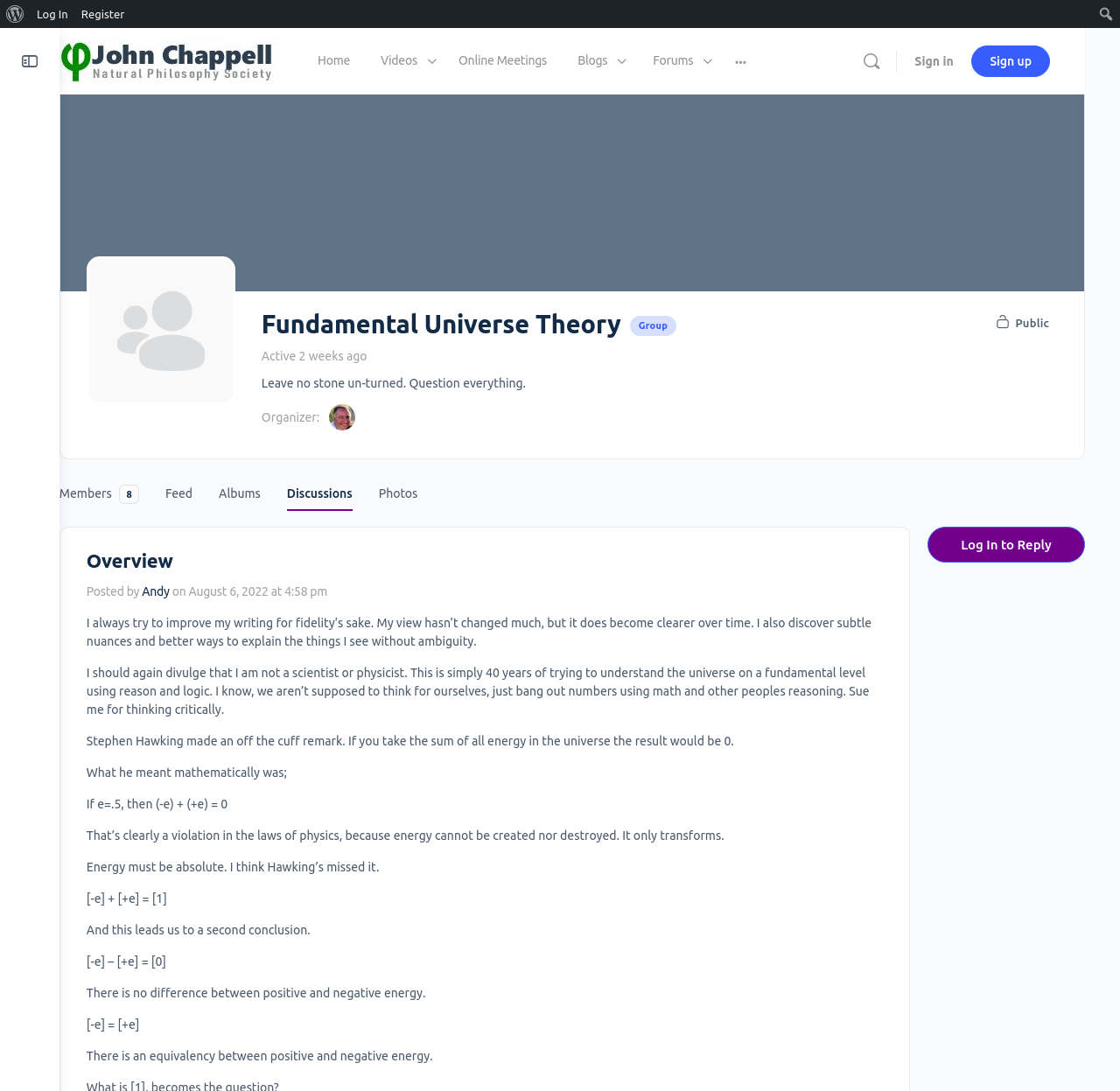Write an exhaustive caption that covers the webpage's main aspects.

This webpage is about the "Fundamental Universe Theory" and appears to be a blog or discussion forum. At the top, there is a menu bar with several options, including "About WordPress", "Log In", and "Register". On the right side of the menu bar, there is a search icon and a search textbox.

Below the menu bar, there is a header section with a group logo and a heading that reads "Fundamental Universe Theory". The header section also includes a description of the group, which is "Leave no stone un-turned. Question everything." and some information about the group's organizer, Andy.

To the right of the header section, there are several links, including "Home", "Videos", "Online Meetings", "Blogs", "Forums", and "Sign in" and "Sign up" options.

The main content of the webpage is a blog post or discussion topic, which is titled "Overview". The post includes several paragraphs of text, which appear to be a discussion about the universe and energy. The text includes some mathematical equations and references to a statement made by Stephen Hawking.

Below the main content, there is a section with links to related topics, including "Members", "Feed", "Albums", "Discussions", and "Photos". There is also a link to reply to the post, which requires logging in.

Overall, the webpage appears to be a discussion forum or blog focused on the topic of the fundamental universe theory, with a main post and related links and options.